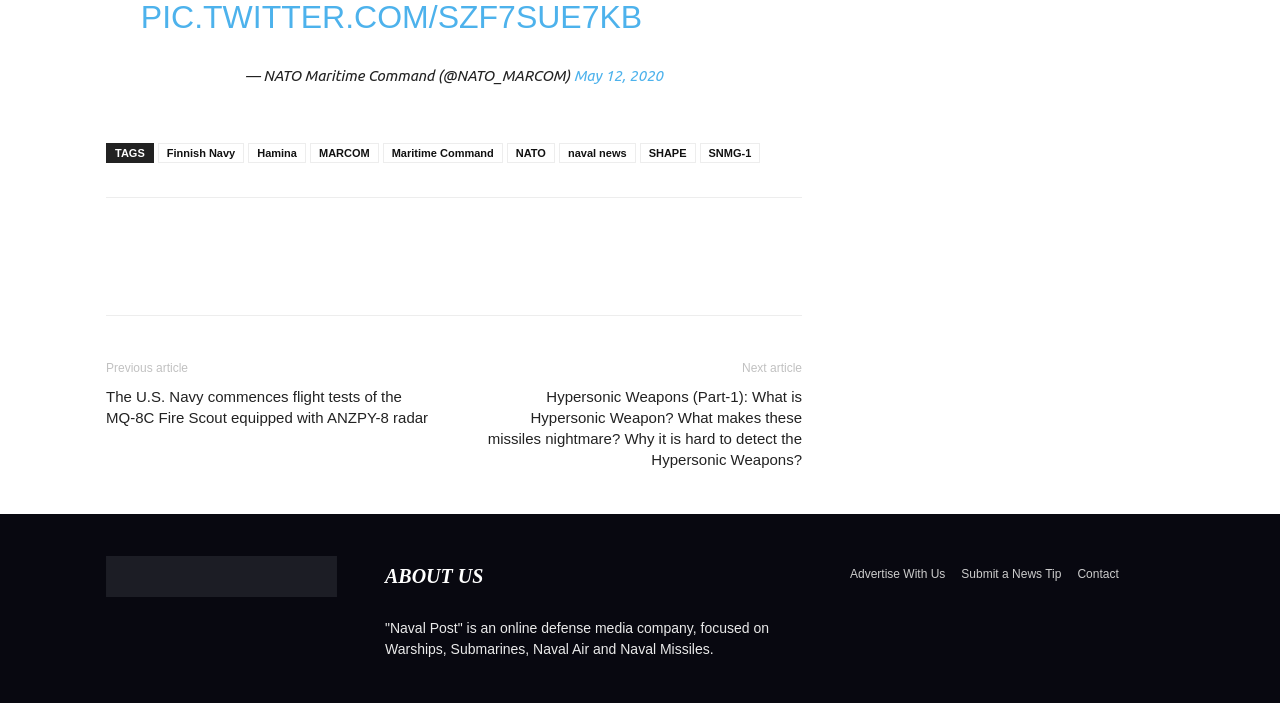Examine the screenshot and answer the question in as much detail as possible: What is the topic of the article above the 'Previous article' button?

I found the answer by looking at the link text above the 'Previous article' button, which is 'The U.S. Navy commences flight tests of the MQ-8C Fire Scout equipped with ANZPY-8 radar'.